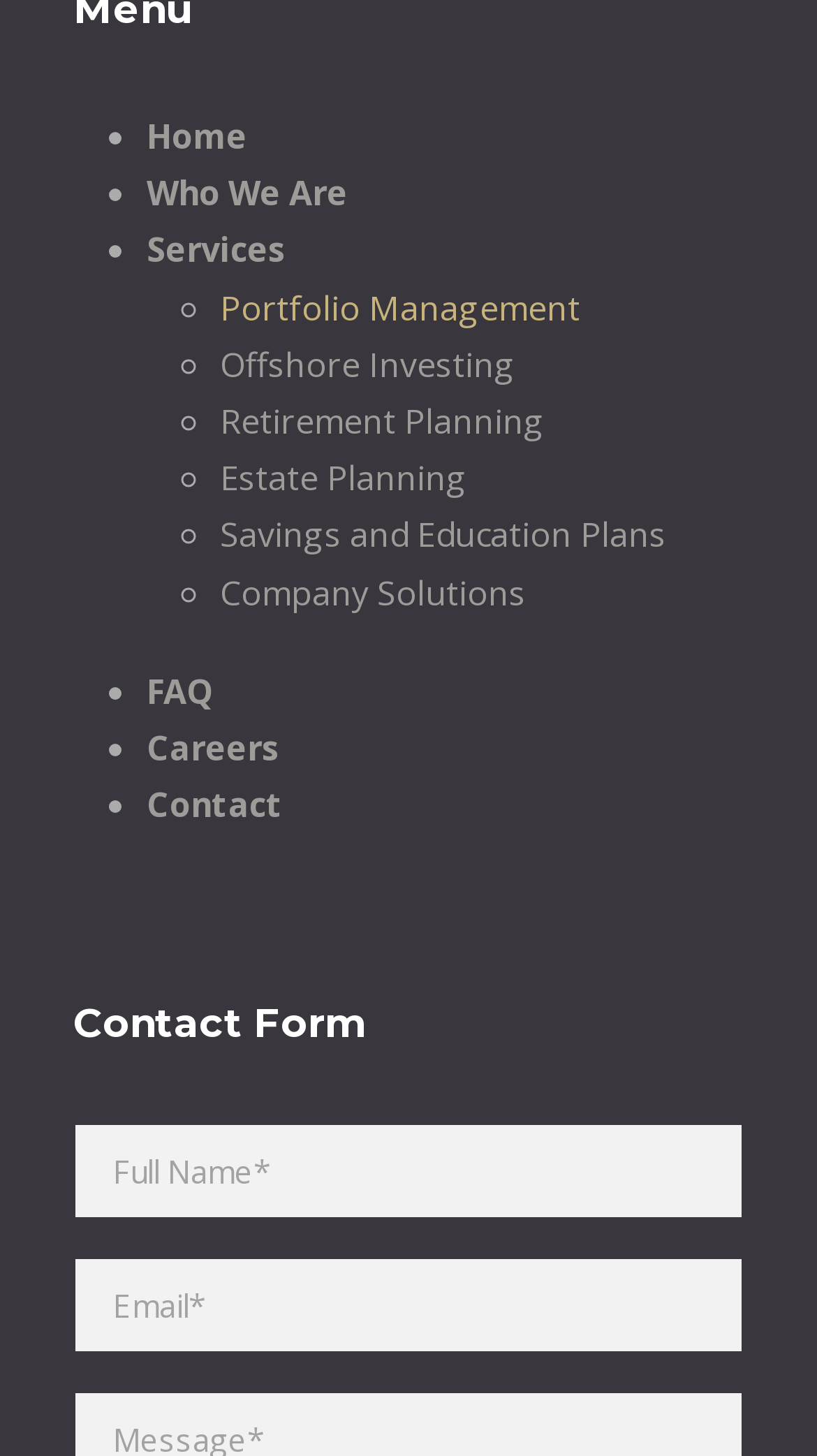Given the webpage screenshot and the description, determine the bounding box coordinates (top-left x, top-left y, bottom-right x, bottom-right y) that define the location of the UI element matching this description: Savings and Education Plans

[0.269, 0.352, 0.815, 0.383]